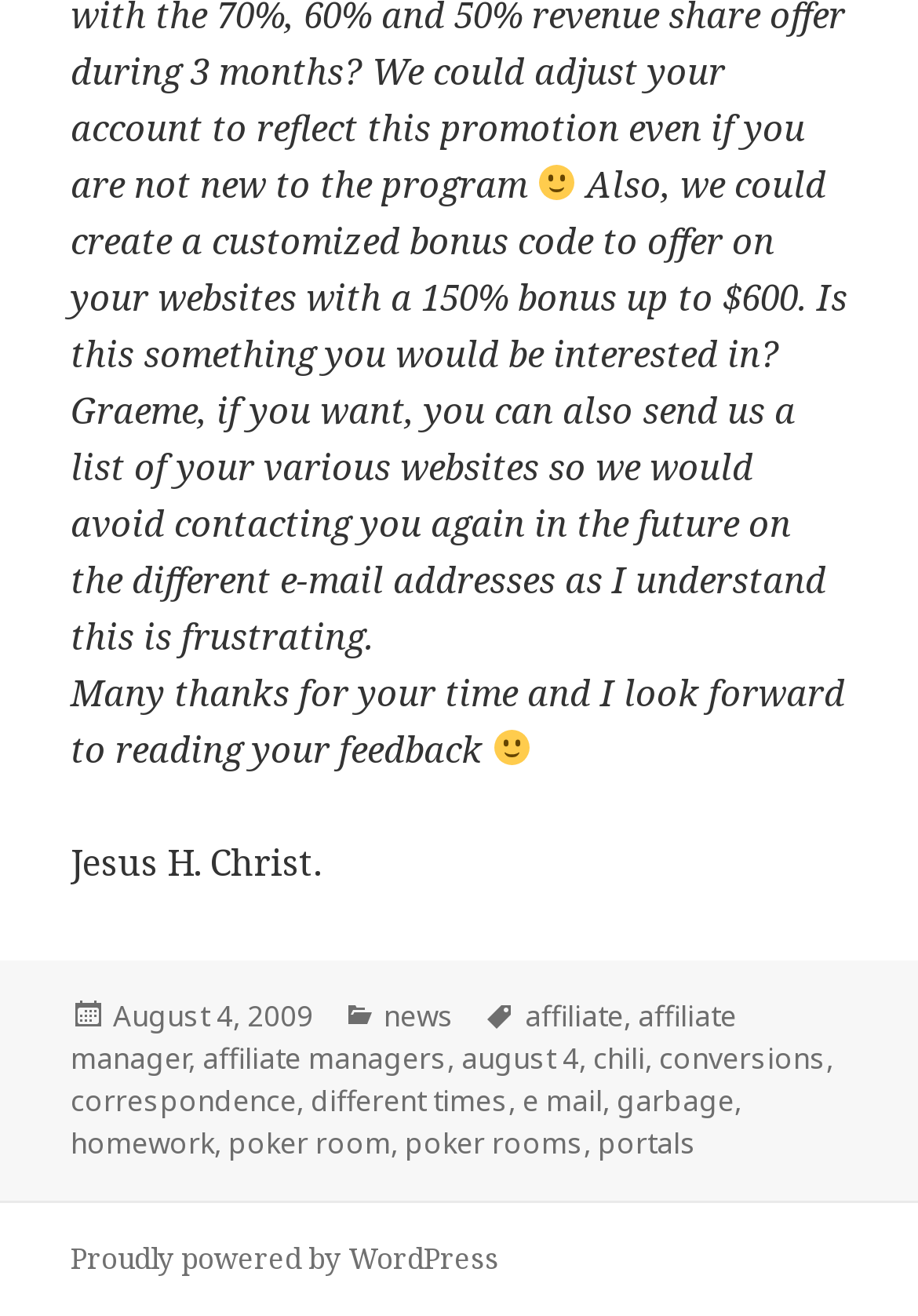Find the coordinates for the bounding box of the element with this description: "garbage".

[0.672, 0.821, 0.8, 0.853]